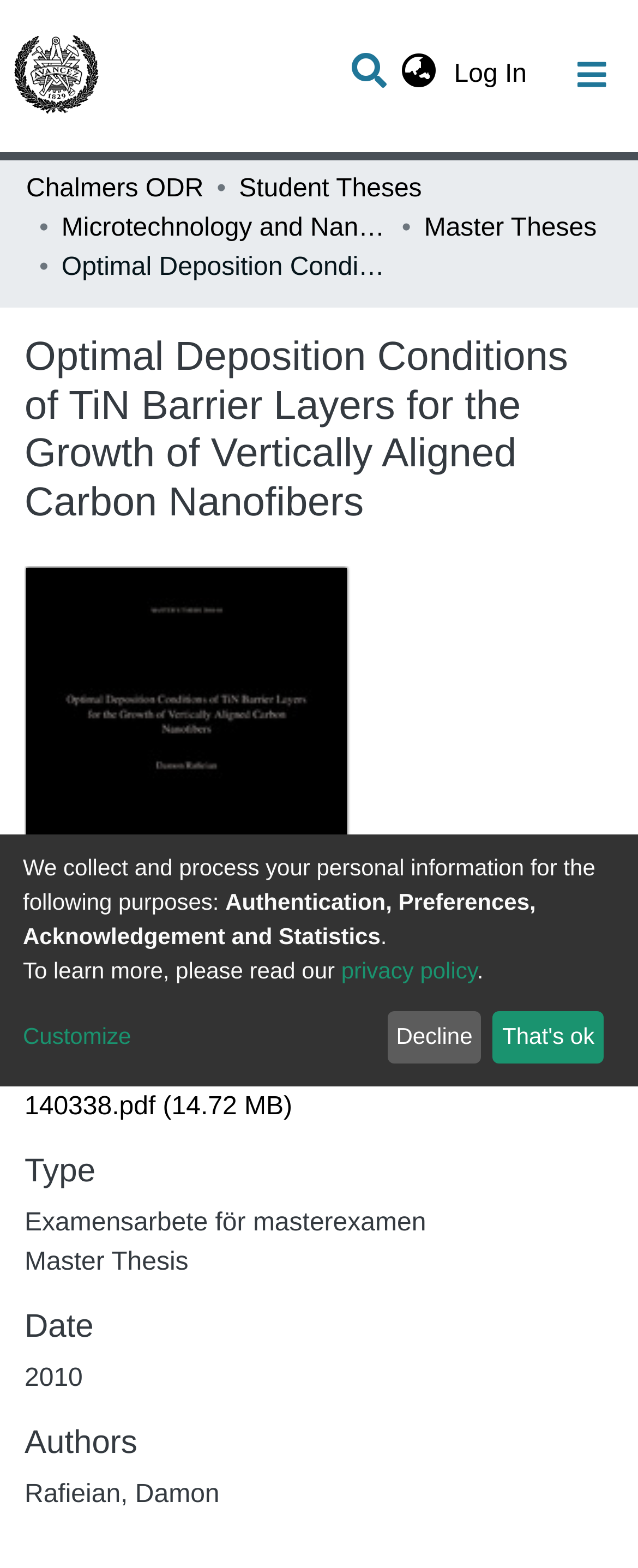Please provide the bounding box coordinates in the format (top-left x, top-left y, bottom-right x, bottom-right y). Remember, all values are floating point numbers between 0 and 1. What is the bounding box coordinate of the region described as: All of Chalmers ODR

[0.041, 0.181, 0.959, 0.222]